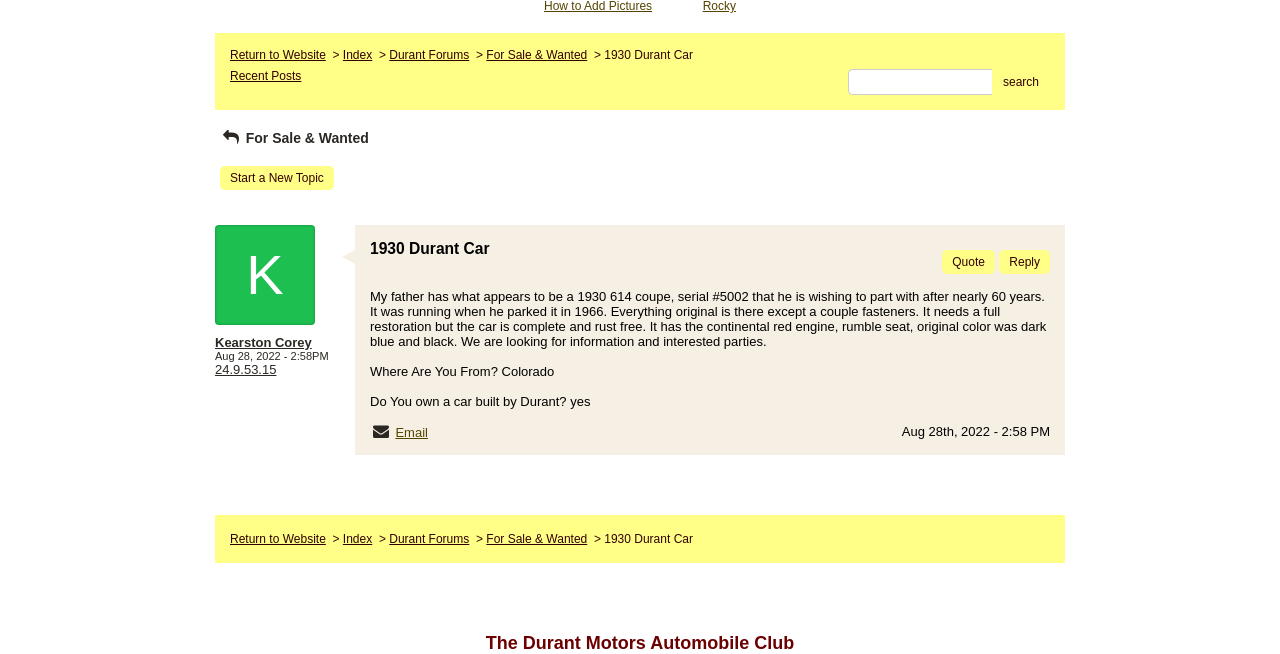Bounding box coordinates are given in the format (top-left x, top-left y, bottom-right x, bottom-right y). All values should be floating point numbers between 0 and 1. Provide the bounding box coordinate for the UI element described as: Return to Website

[0.18, 0.814, 0.255, 0.835]